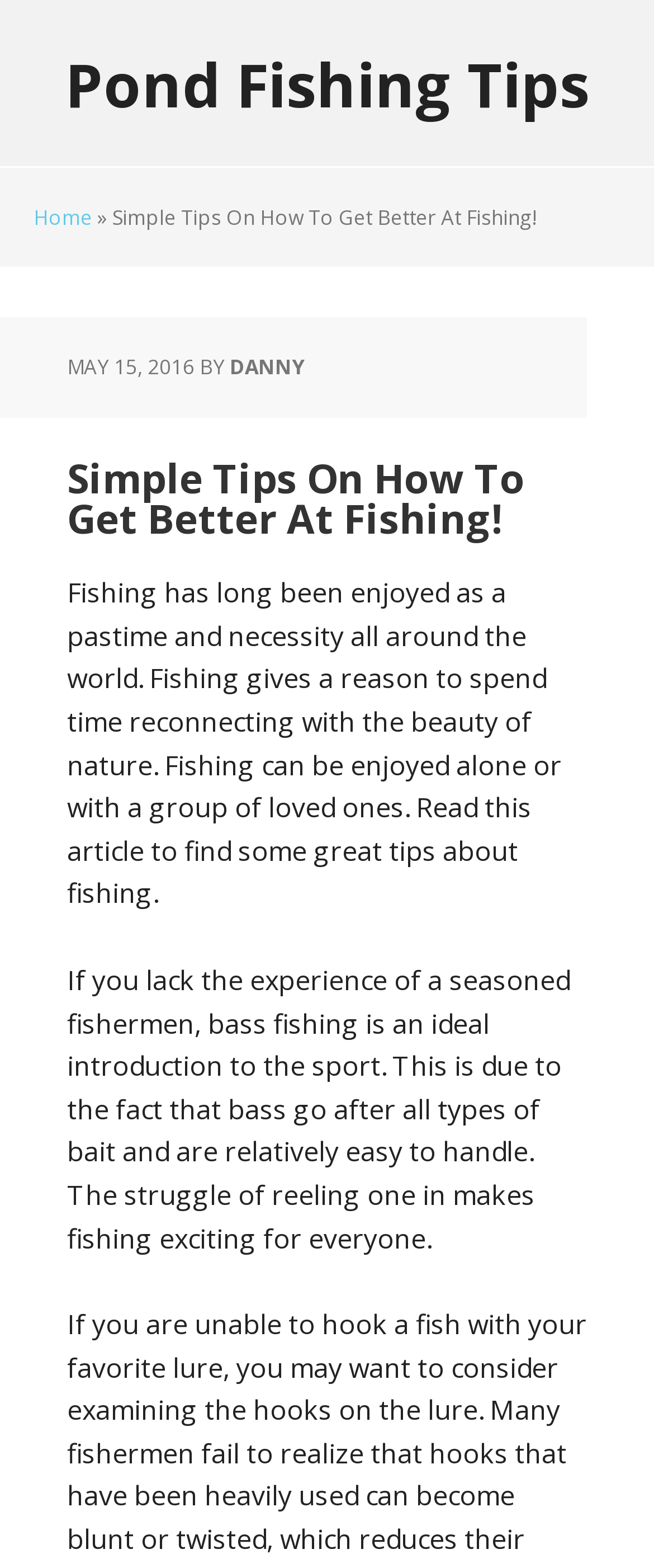Who is the author of the article?
From the screenshot, provide a brief answer in one word or phrase.

DANNY